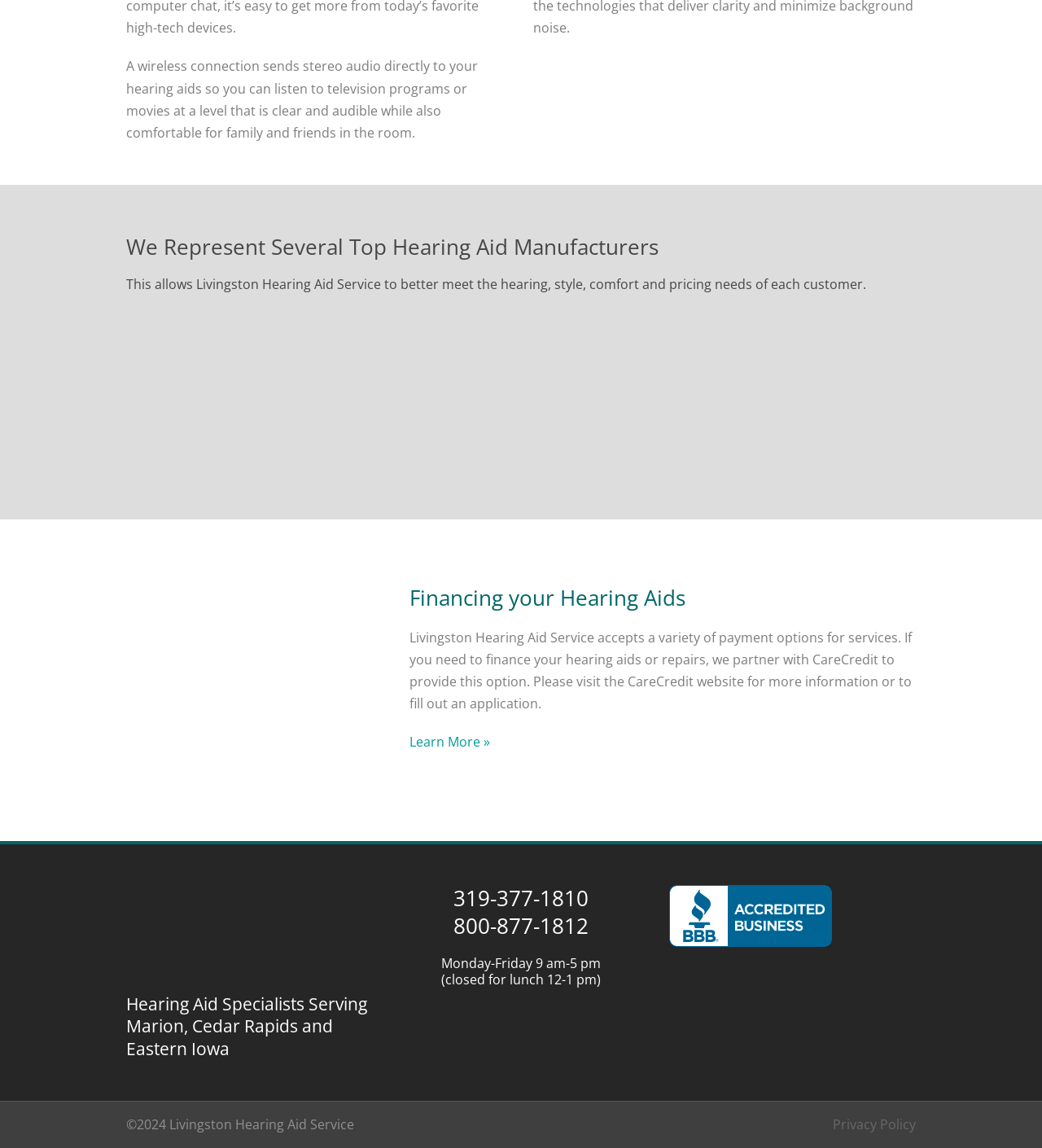What is the phone number of Livingston Hearing Aid Service?
Look at the image and respond to the question as thoroughly as possible.

The phone number is mentioned in the section 'Hearing Aid Specialists Serving Marion, Cedar Rapids and Eastern Iowa' along with another phone number 800-877-1812.